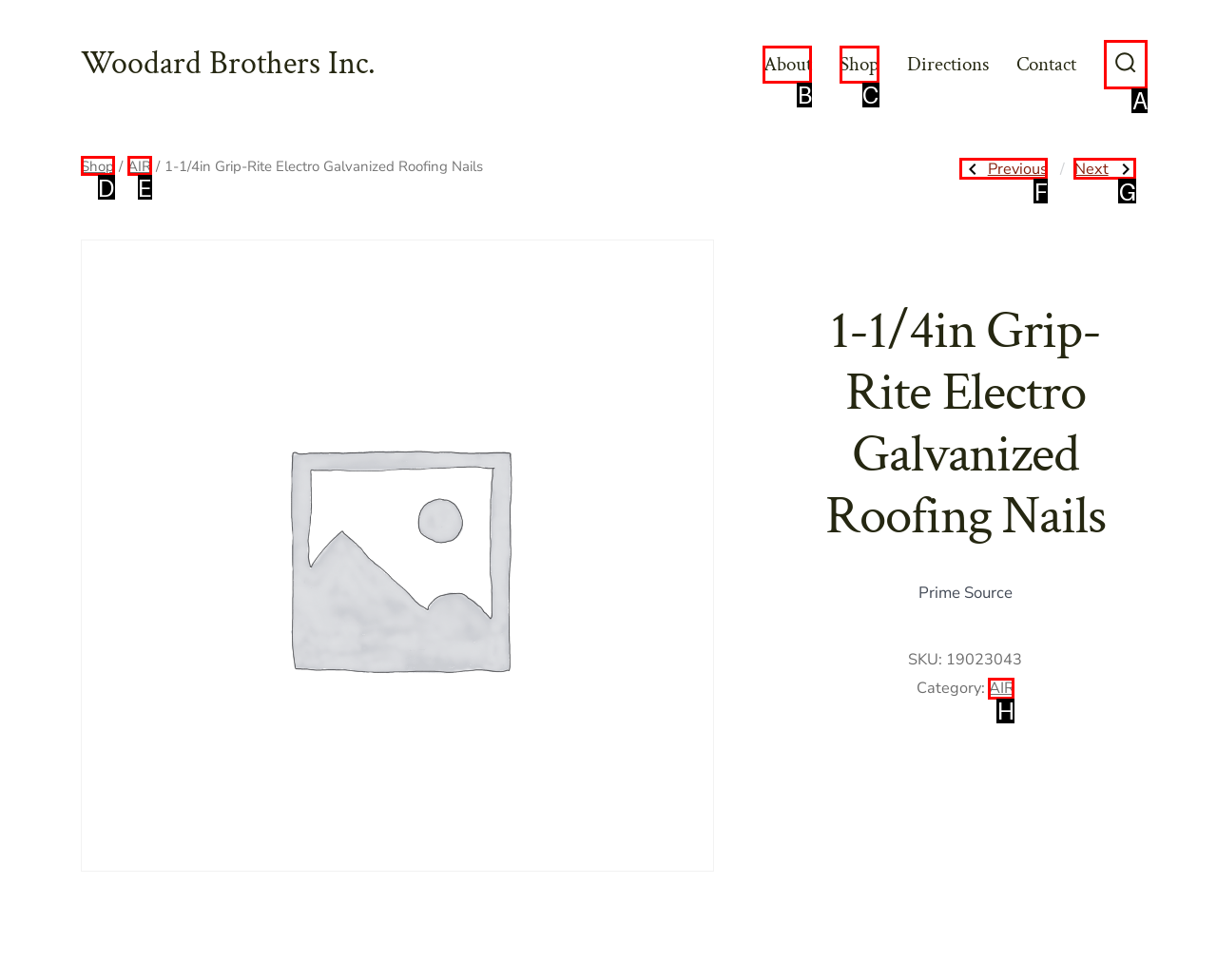Identify the UI element that corresponds to this description: AIR
Respond with the letter of the correct option.

H